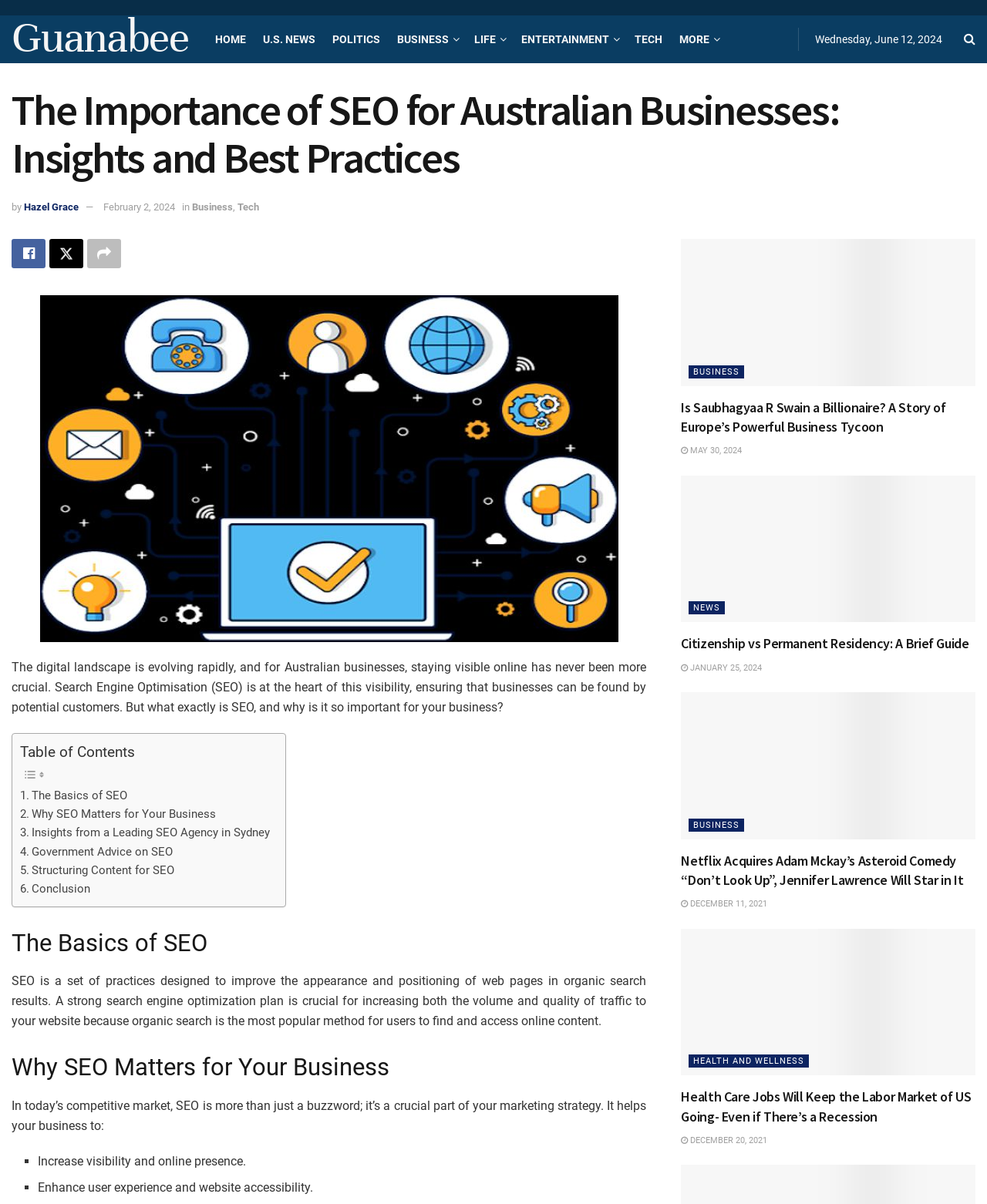Please extract and provide the main headline of the webpage.

The Importance of SEO for Australian Businesses: Insights and Best Practices